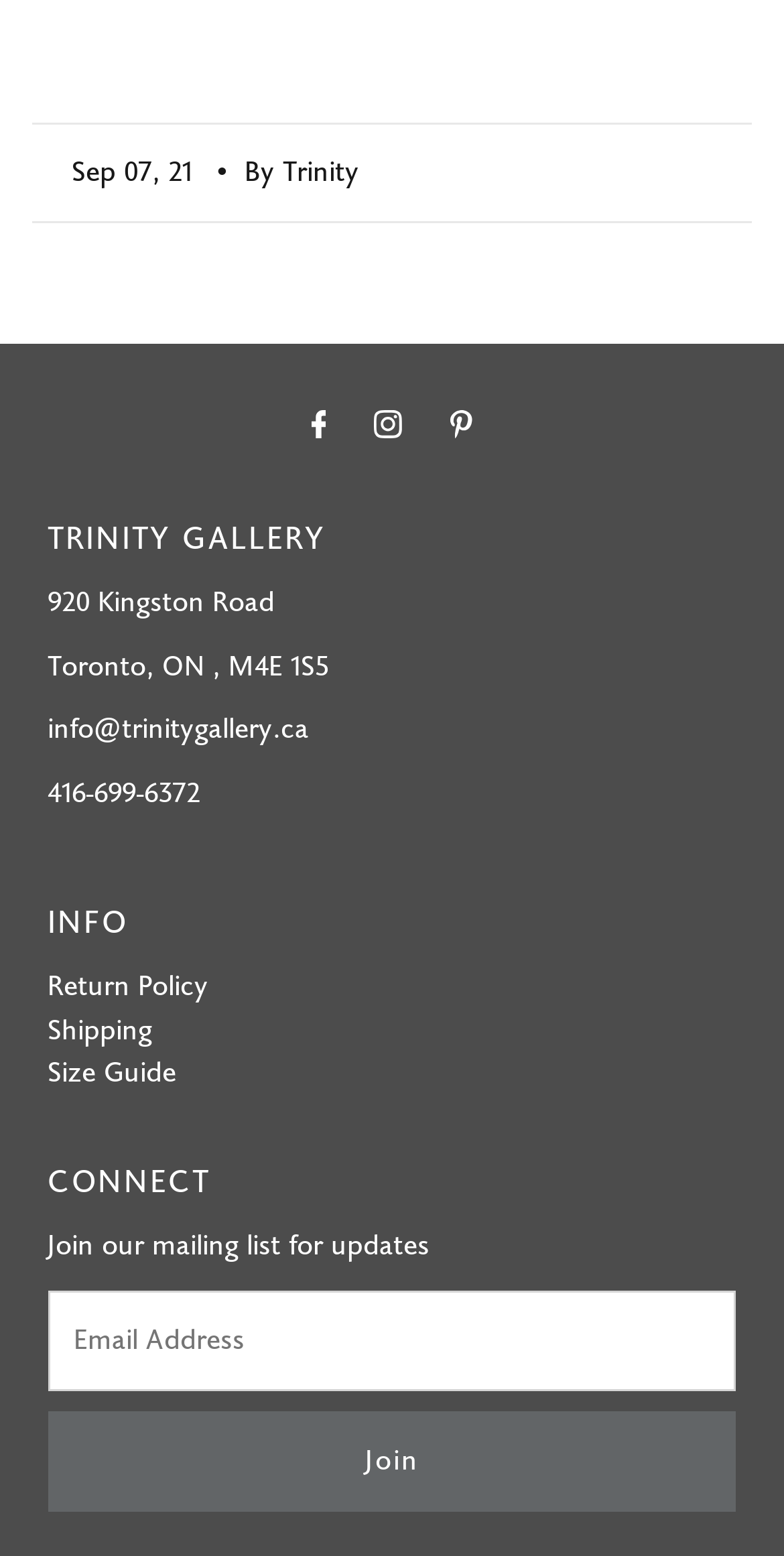Using the provided element description: "value="Join"", determine the bounding box coordinates of the corresponding UI element in the screenshot.

[0.061, 0.907, 0.939, 0.971]